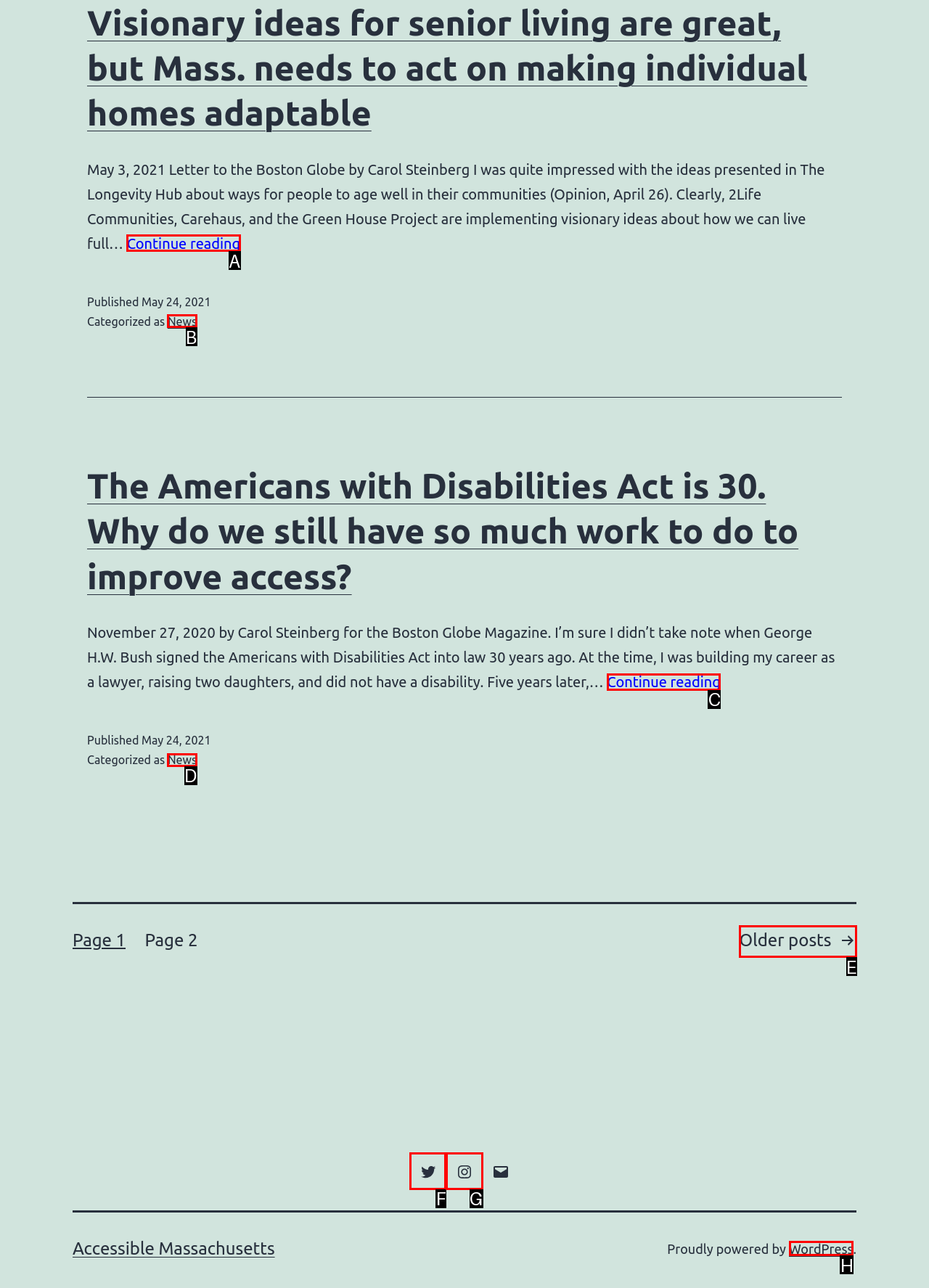Identify the HTML element that matches the description: WordPress
Respond with the letter of the correct option.

H